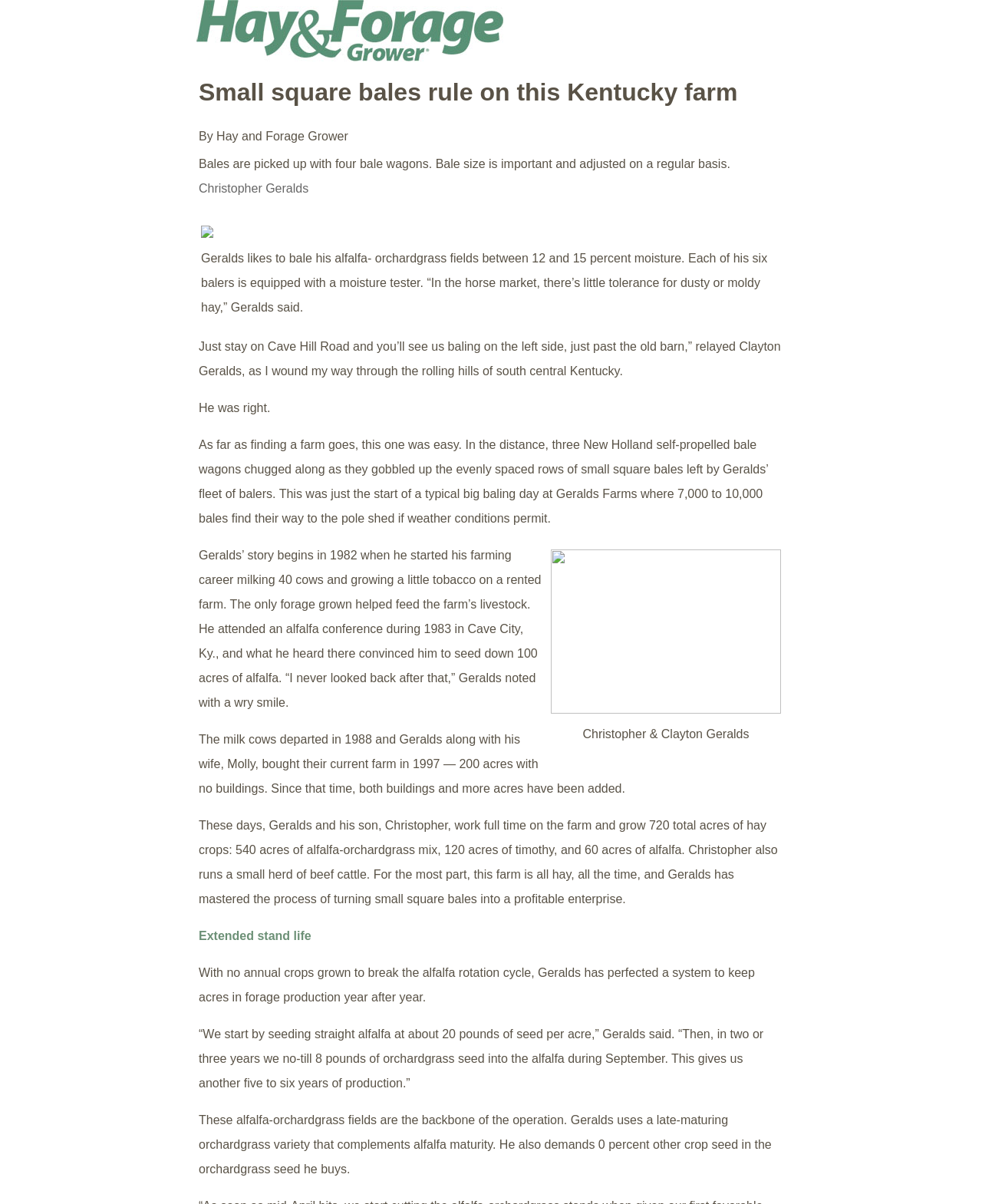Please answer the following question using a single word or phrase: 
What is the topic of the article?

Alfalfa baling